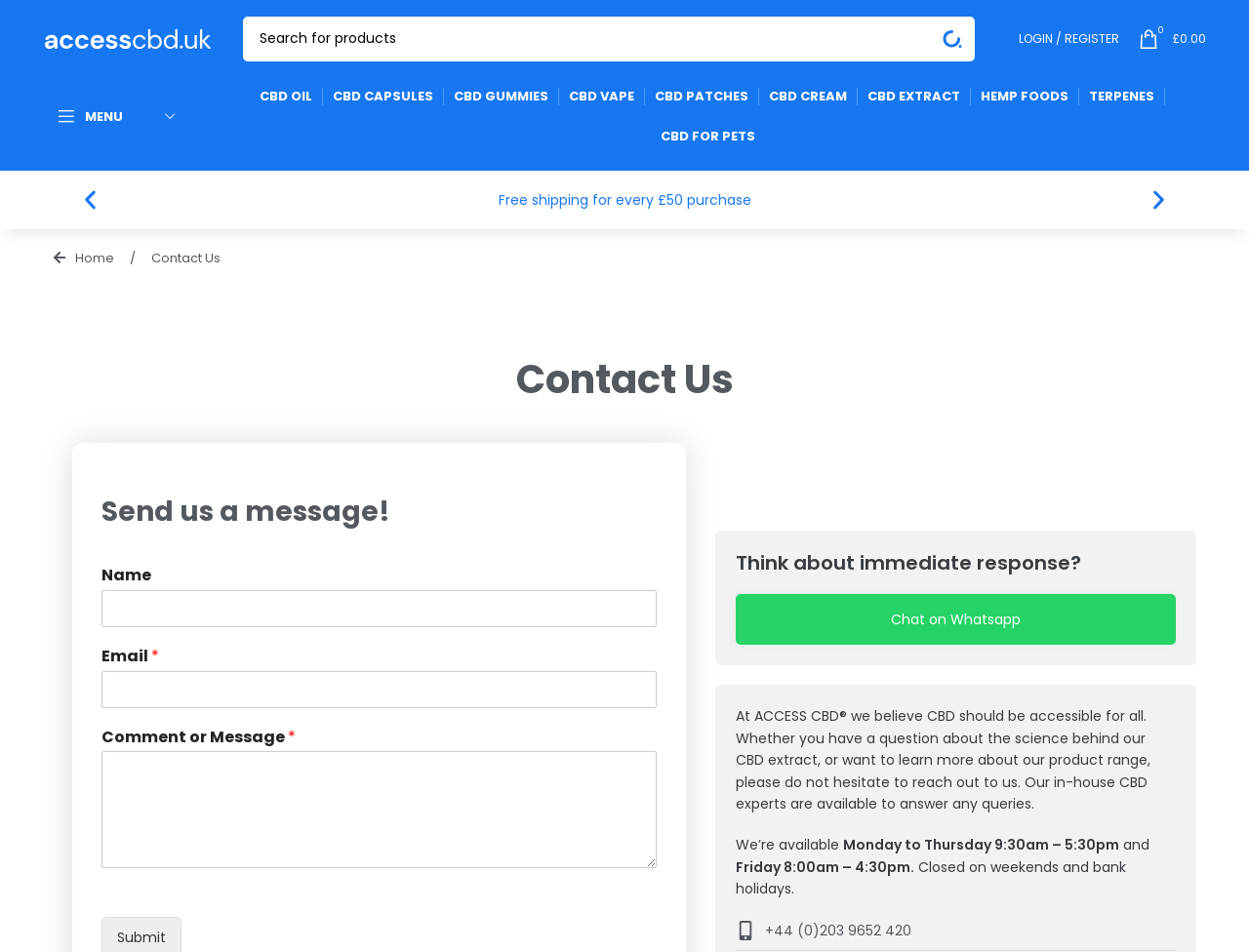Extract the bounding box of the UI element described as: "Share by Mail".

None